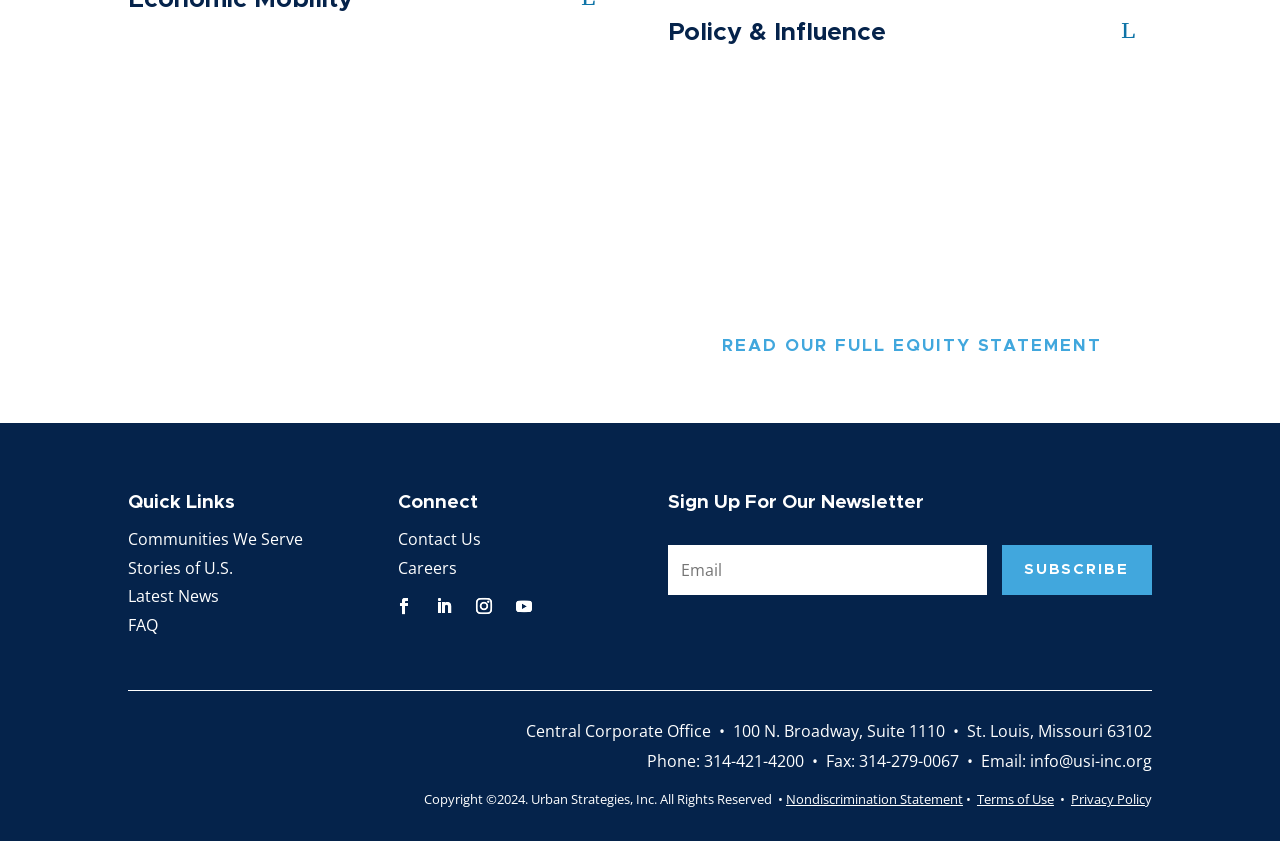Could you locate the bounding box coordinates for the section that should be clicked to accomplish this task: "Click on 'Communities We Serve'".

[0.1, 0.628, 0.237, 0.654]